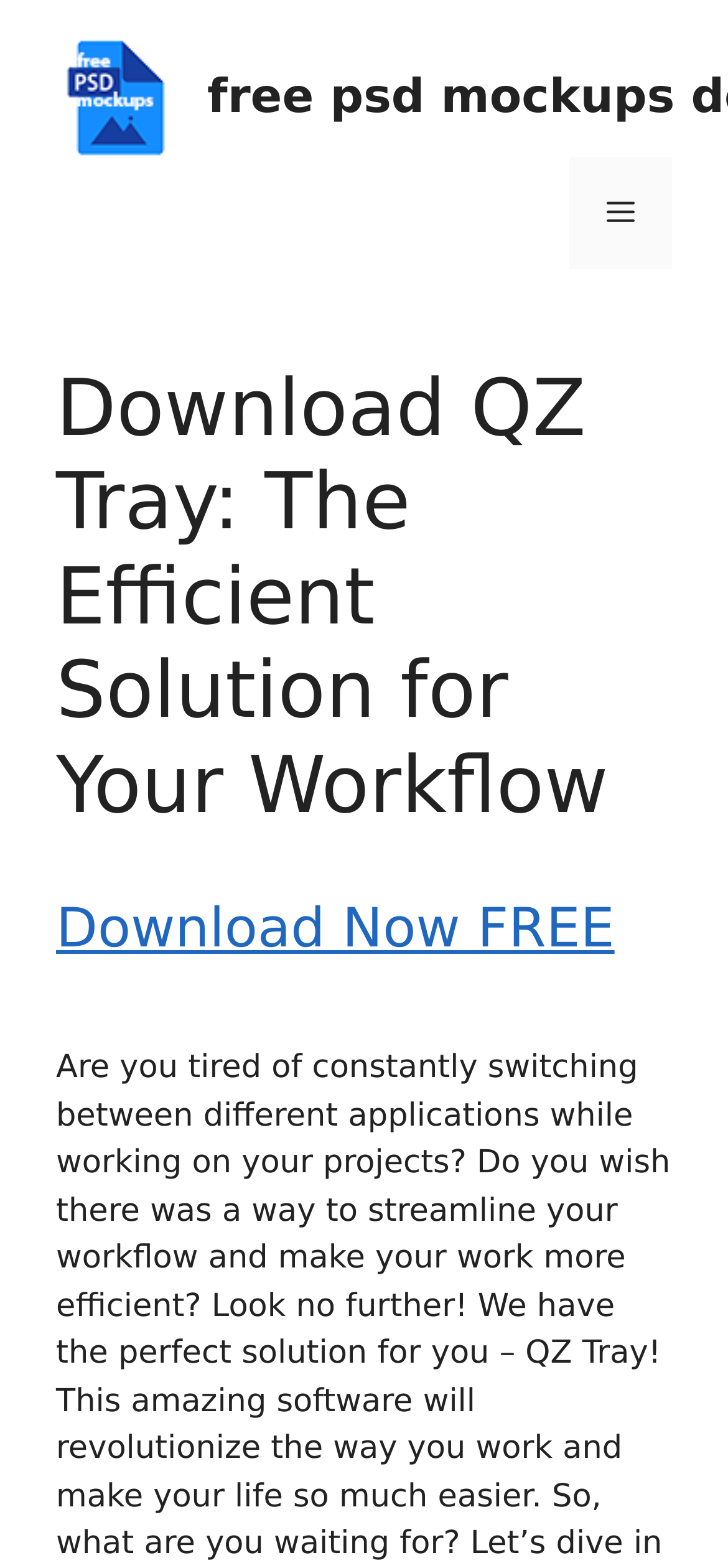Using the description: "alt="free psd mockups download"", determine the UI element's bounding box coordinates. Ensure the coordinates are in the format of four float numbers between 0 and 1, i.e., [left, top, right, bottom].

[0.077, 0.05, 0.241, 0.073]